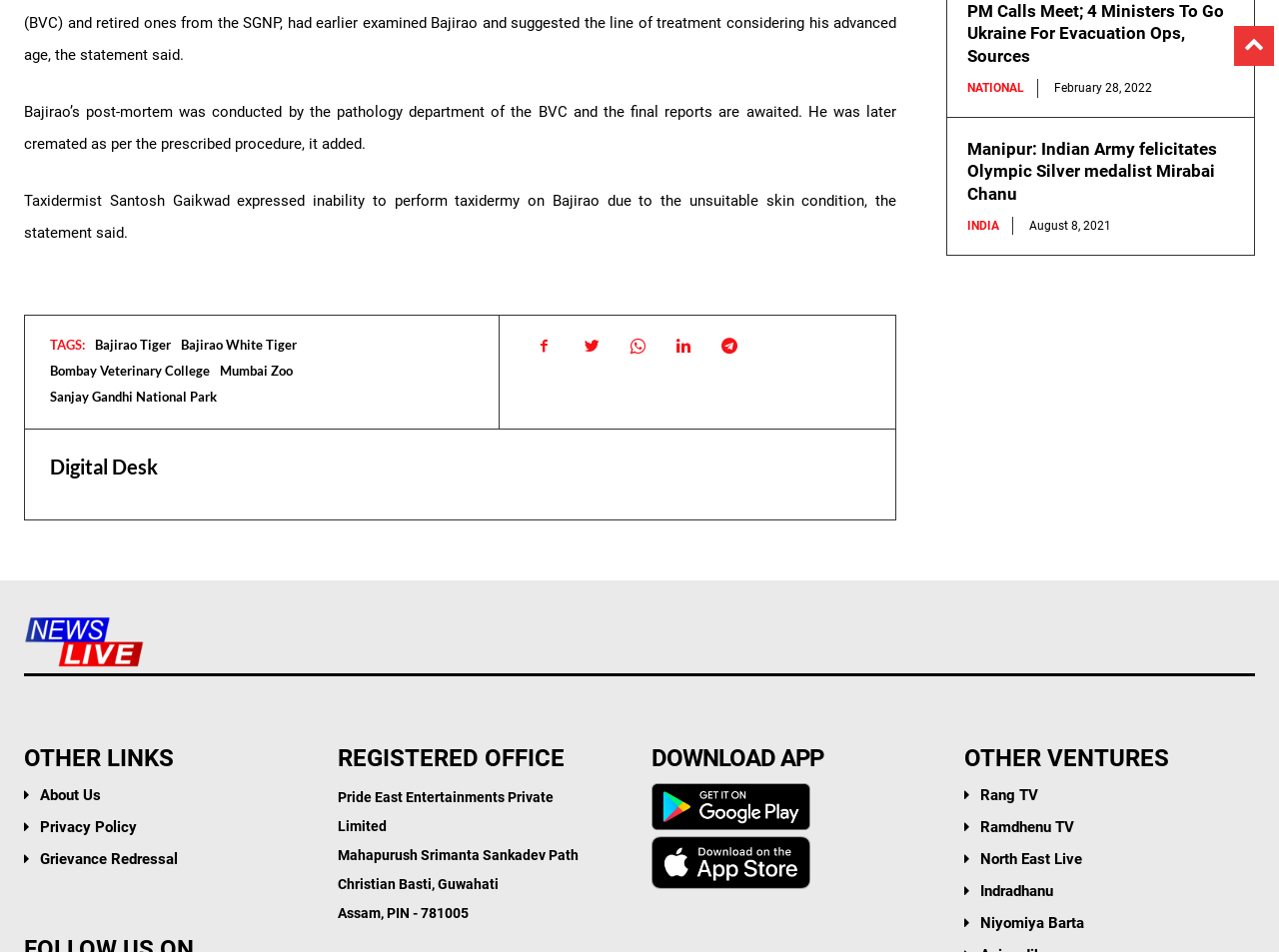What is the logo of the news website?
Based on the image, provide a one-word or brief-phrase response.

news-live-logo